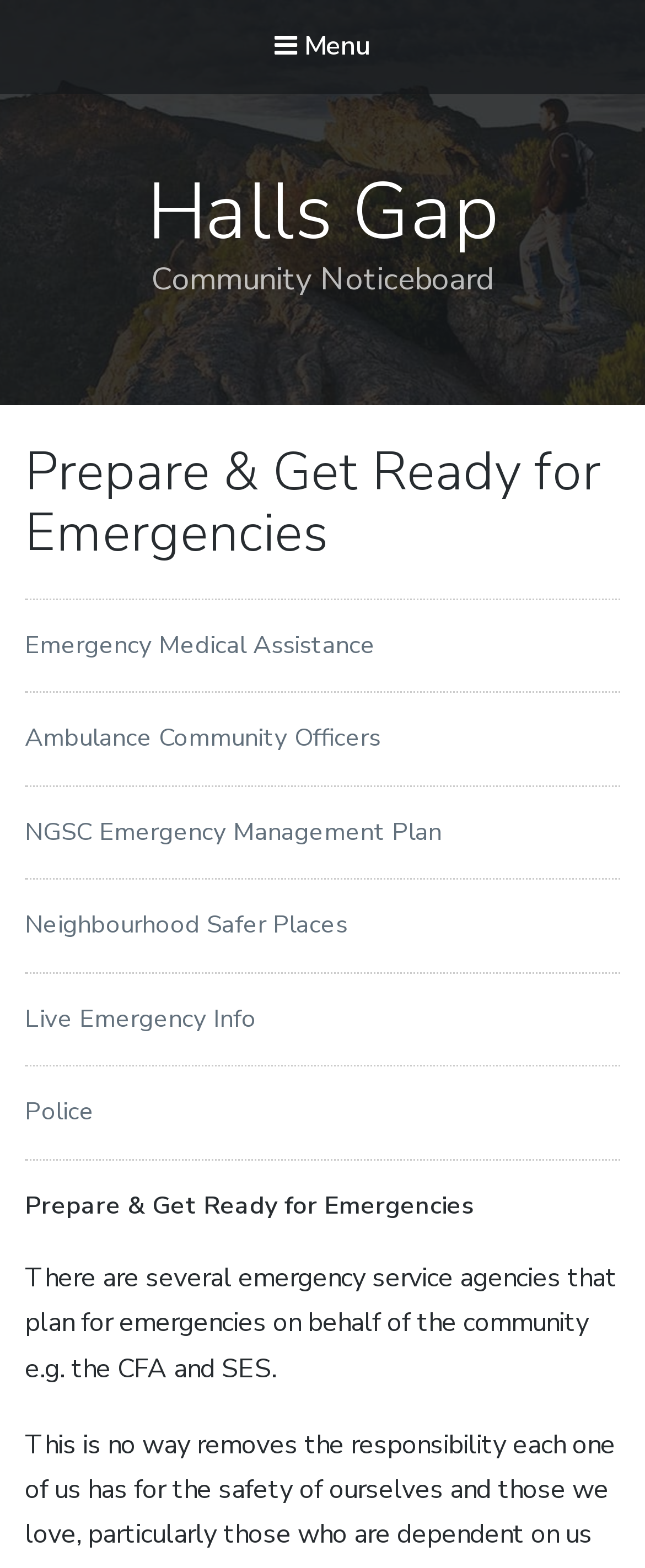Determine the bounding box coordinates of the clickable region to carry out the instruction: "Visit the Halls Gap page".

[0.228, 0.101, 0.772, 0.17]